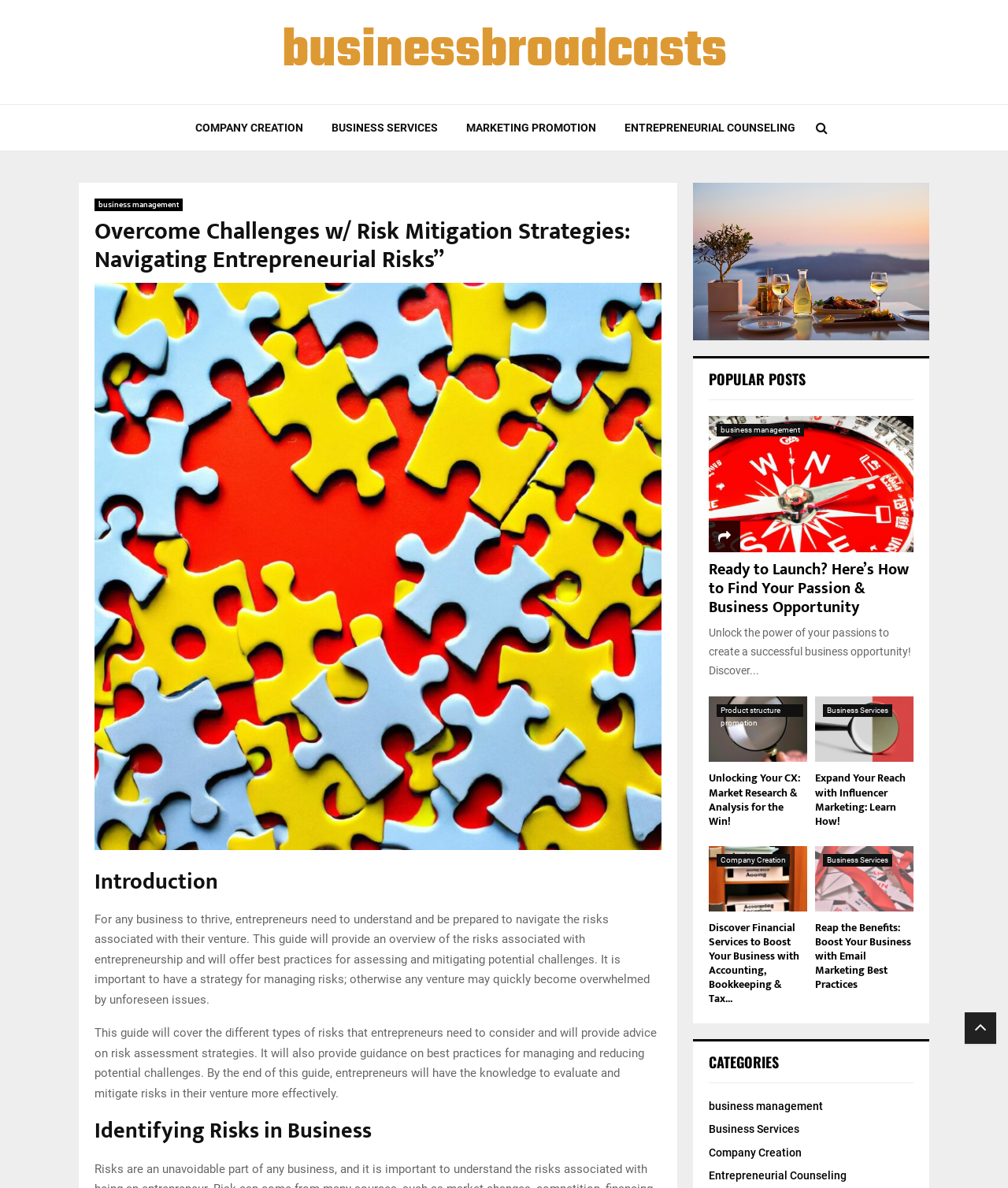Locate the bounding box coordinates of the element I should click to achieve the following instruction: "Explore the 'BUSINESS SERVICES' category".

[0.314, 0.088, 0.448, 0.127]